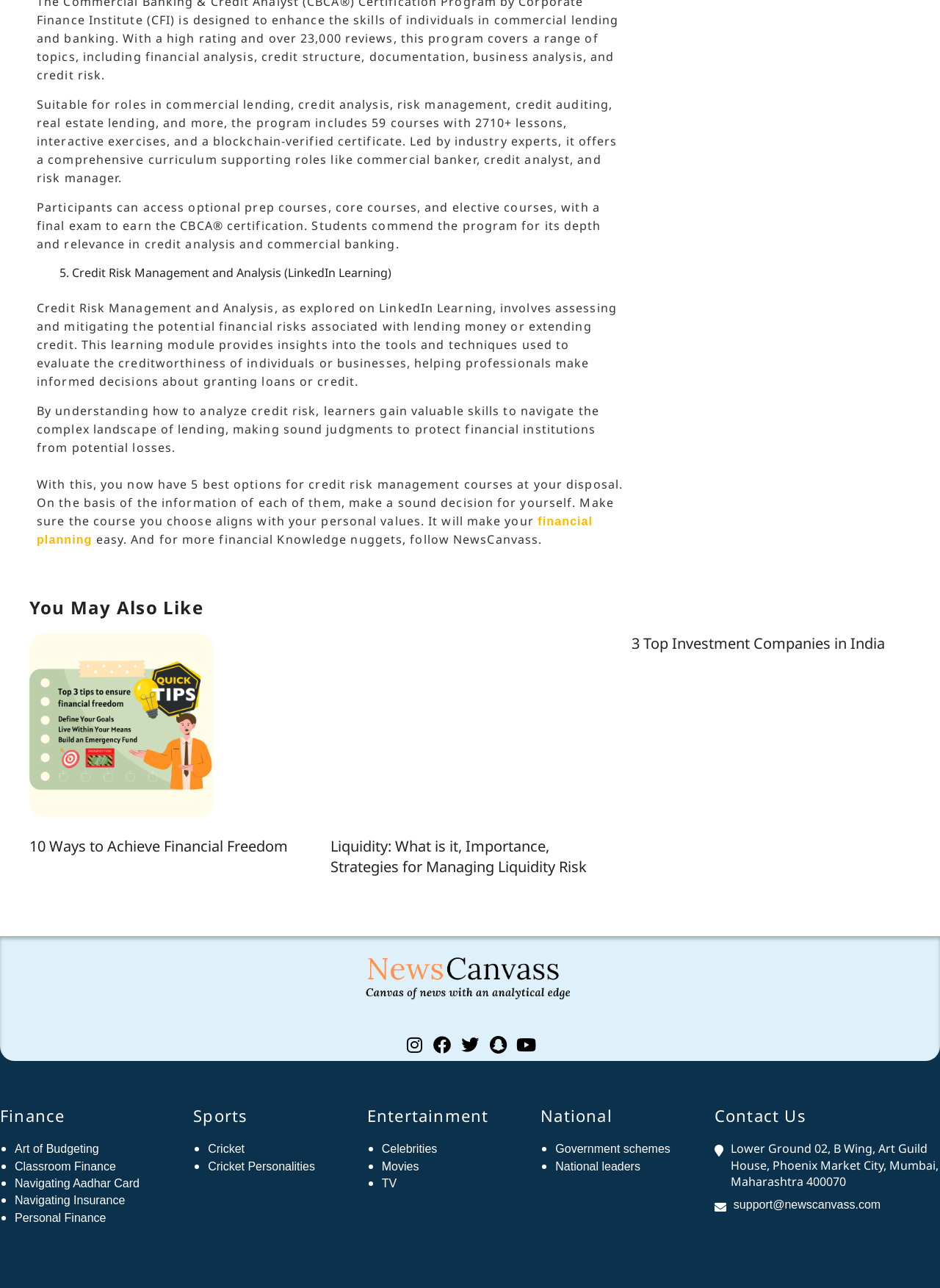Can you find the bounding box coordinates for the UI element given this description: "Navigating Aadhar Card"? Provide the coordinates as four float numbers between 0 and 1: [left, top, right, bottom].

[0.016, 0.914, 0.148, 0.924]